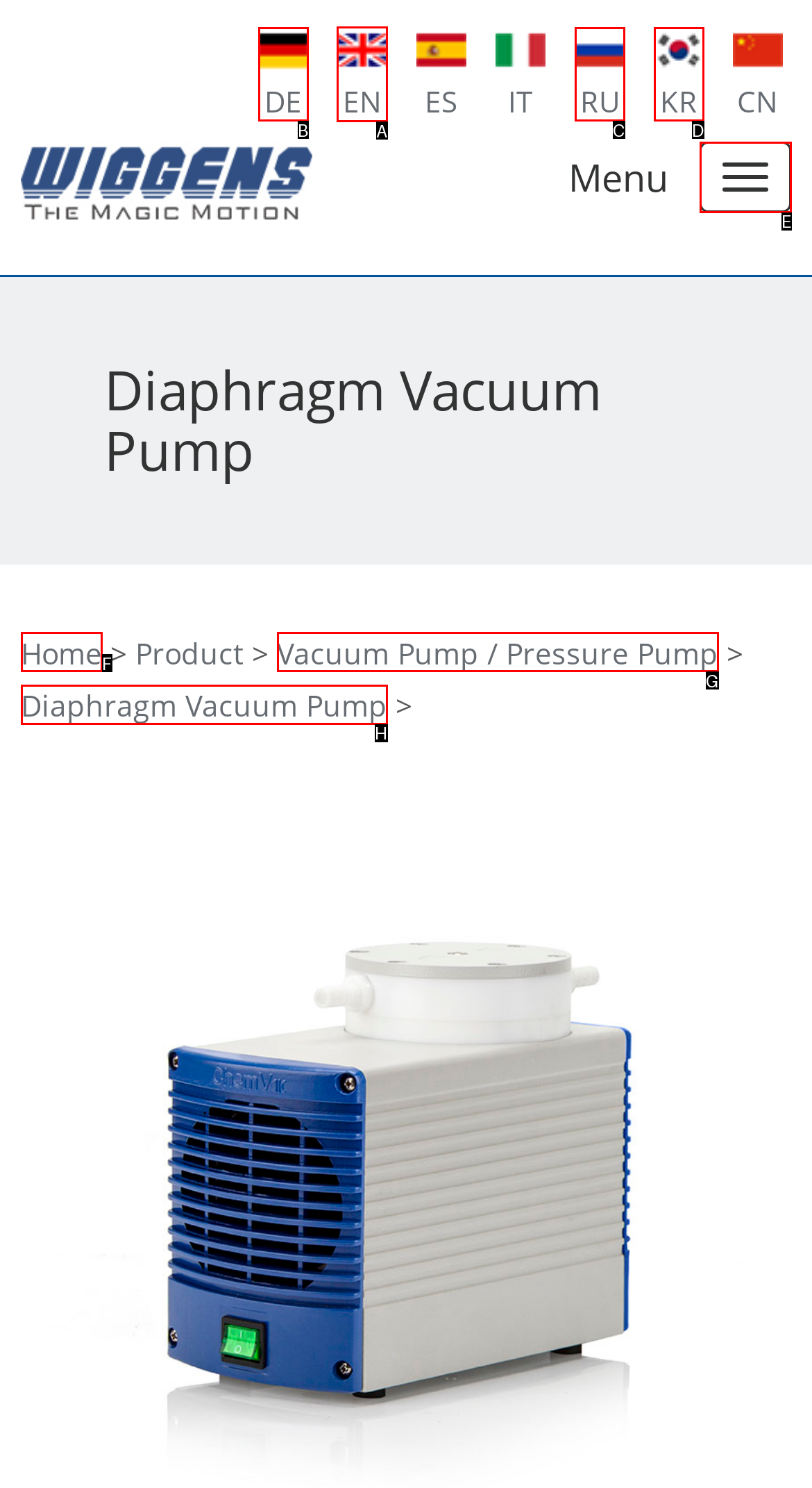Identify the correct choice to execute this task: Select English language
Respond with the letter corresponding to the right option from the available choices.

A